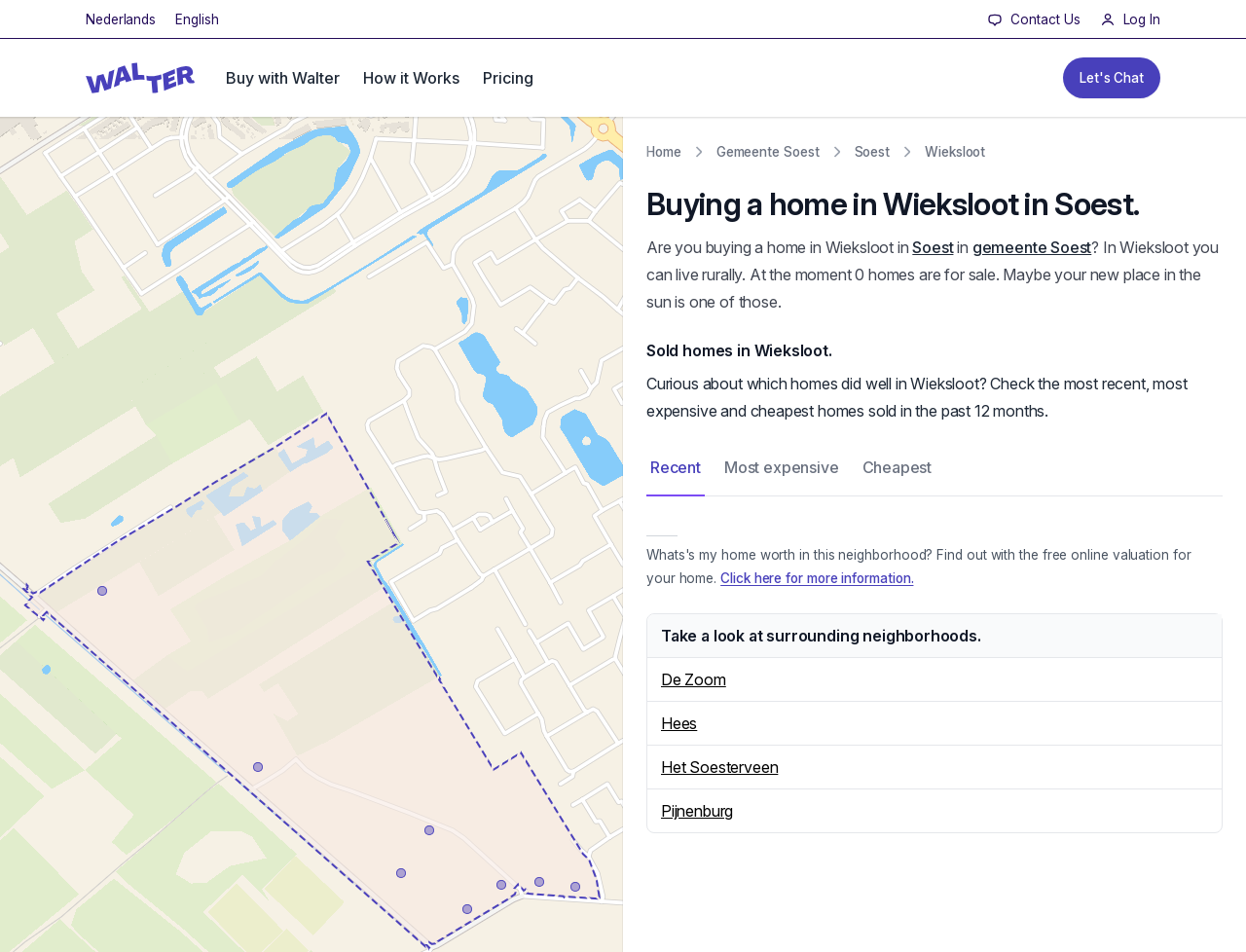Please identify the bounding box coordinates of the clickable region that I should interact with to perform the following instruction: "View sold homes in Wieksloot". The coordinates should be expressed as four float numbers between 0 and 1, i.e., [left, top, right, bottom].

[0.519, 0.356, 0.981, 0.38]